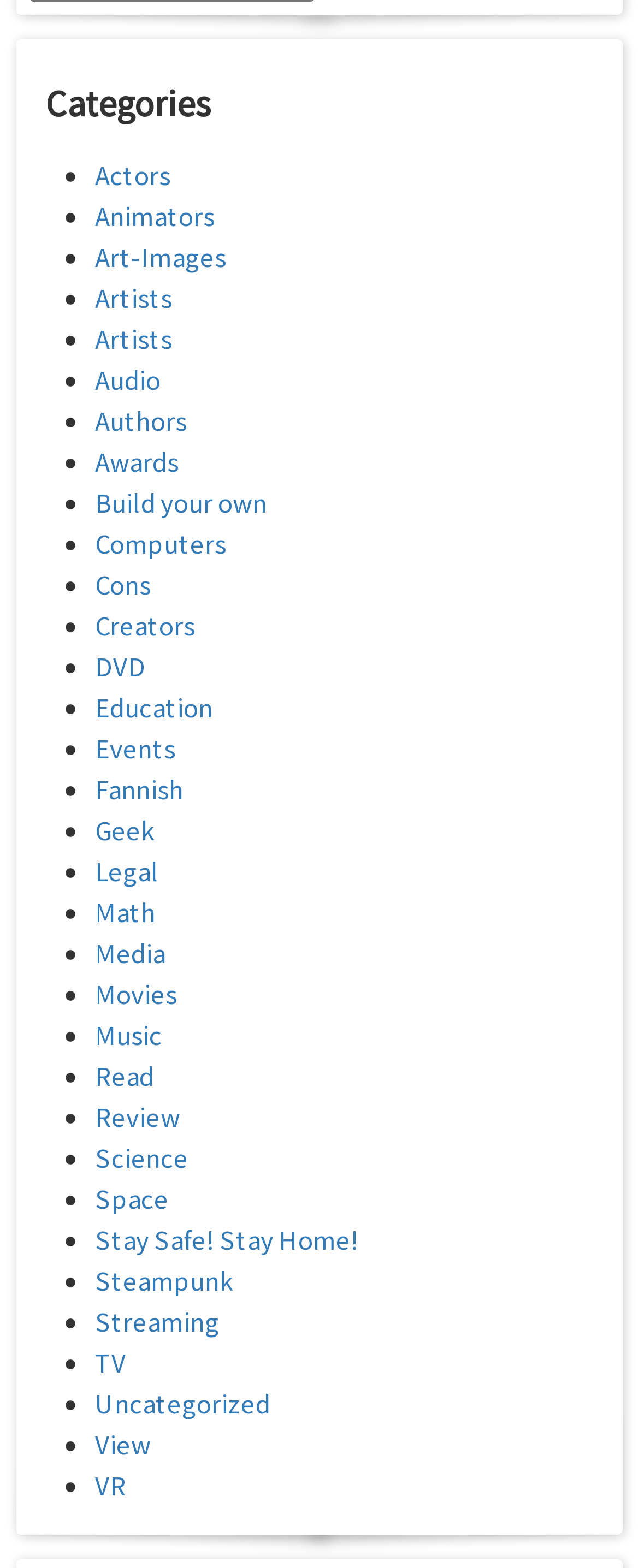Find and specify the bounding box coordinates that correspond to the clickable region for the instruction: "Check out Steampunk".

[0.149, 0.806, 0.367, 0.827]